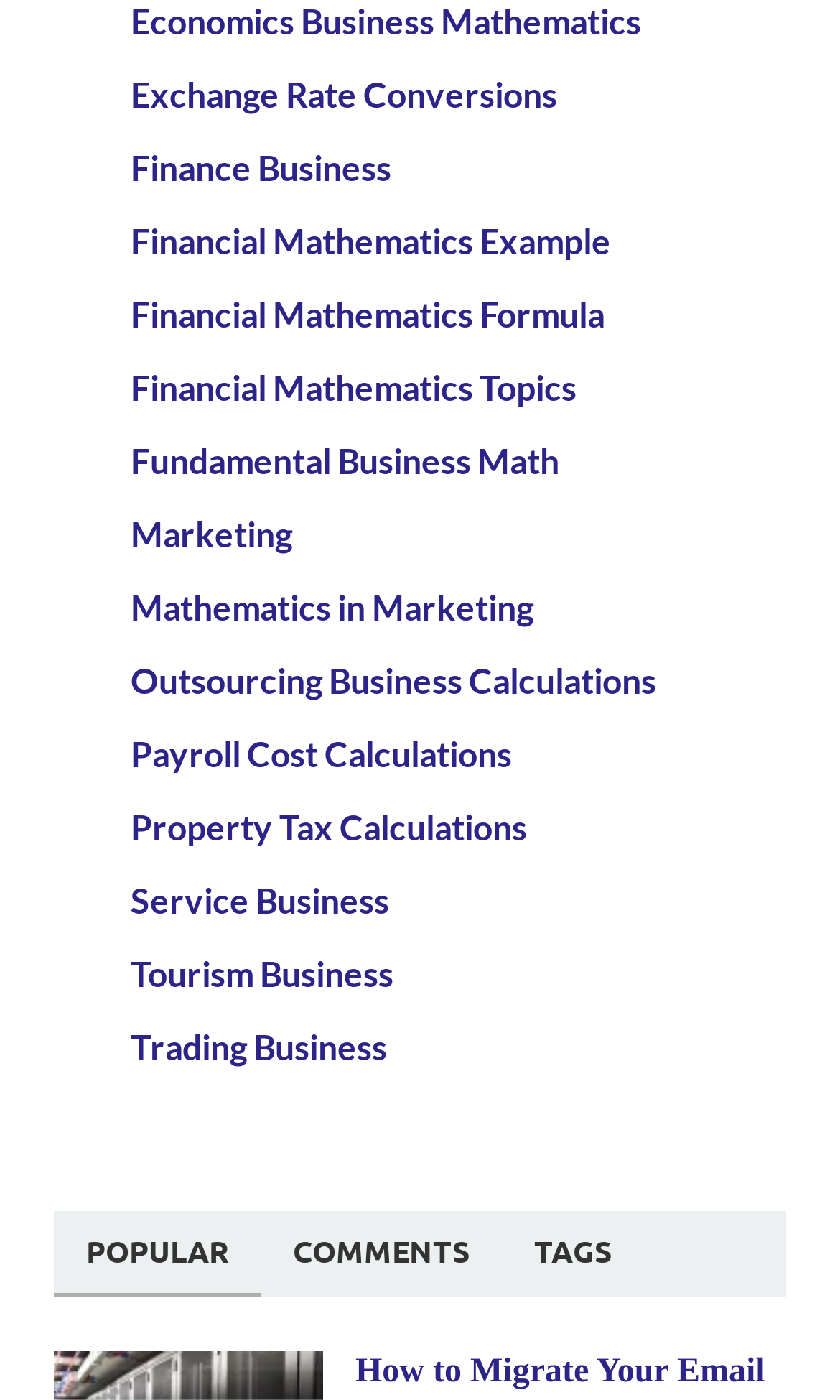Determine the bounding box coordinates of the area to click in order to meet this instruction: "View How to Migrate Your Email From One Hosting Provider to Another".

[0.064, 0.968, 0.385, 0.998]